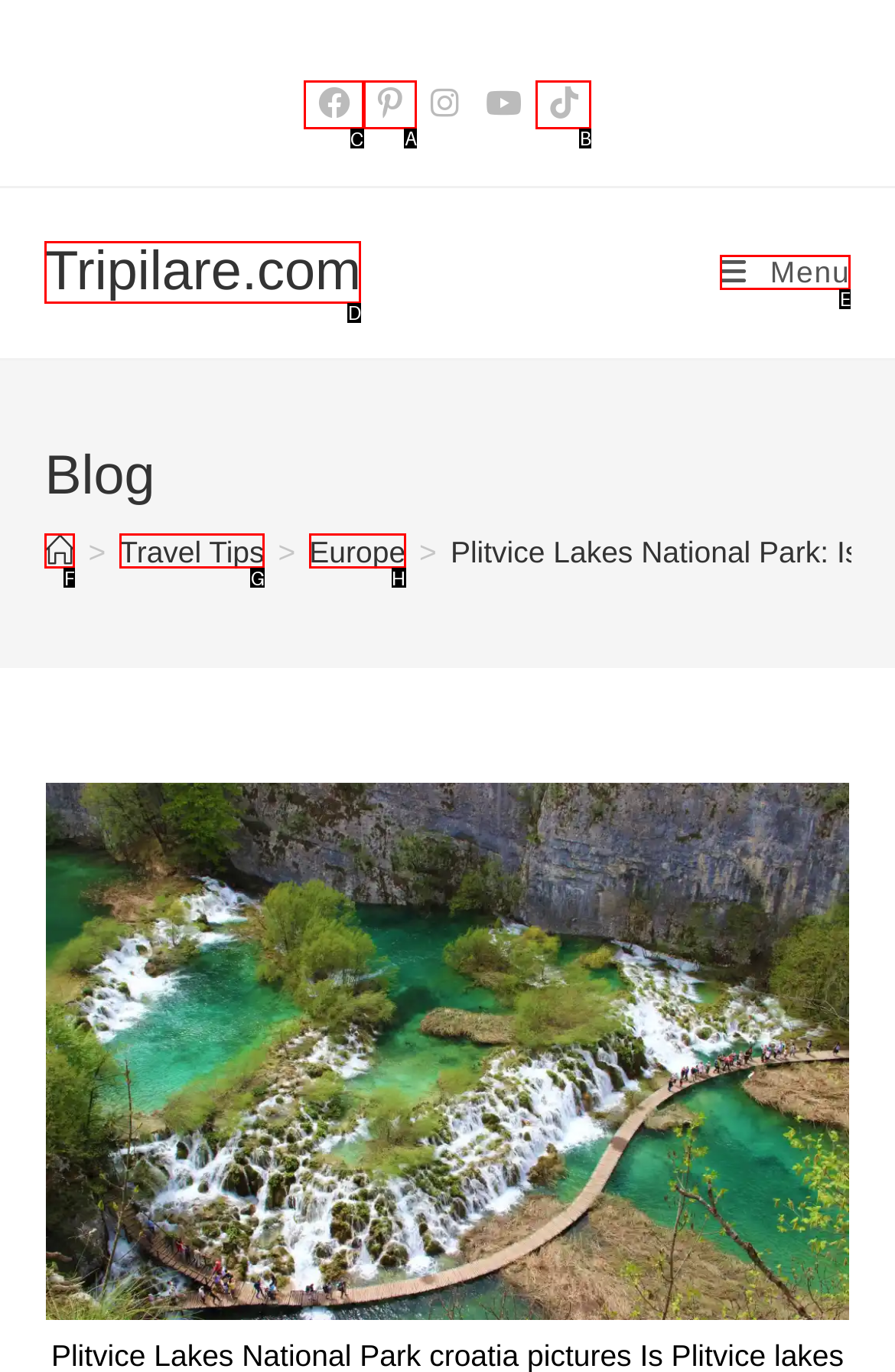Identify the HTML element to click to execute this task: Open Facebook page Respond with the letter corresponding to the proper option.

C